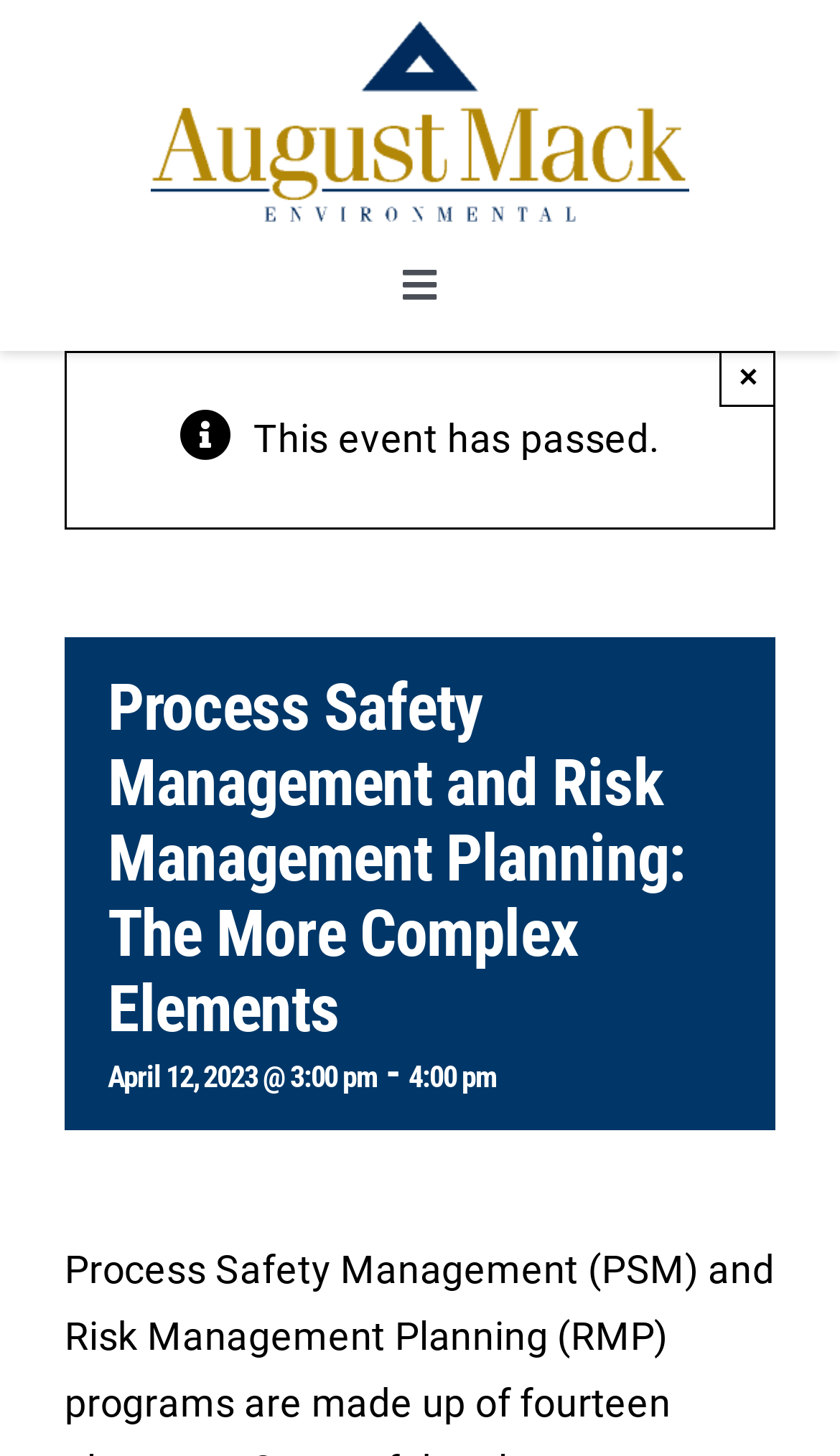Specify the bounding box coordinates of the area to click in order to follow the given instruction: "Close the alert."

[0.856, 0.241, 0.923, 0.279]